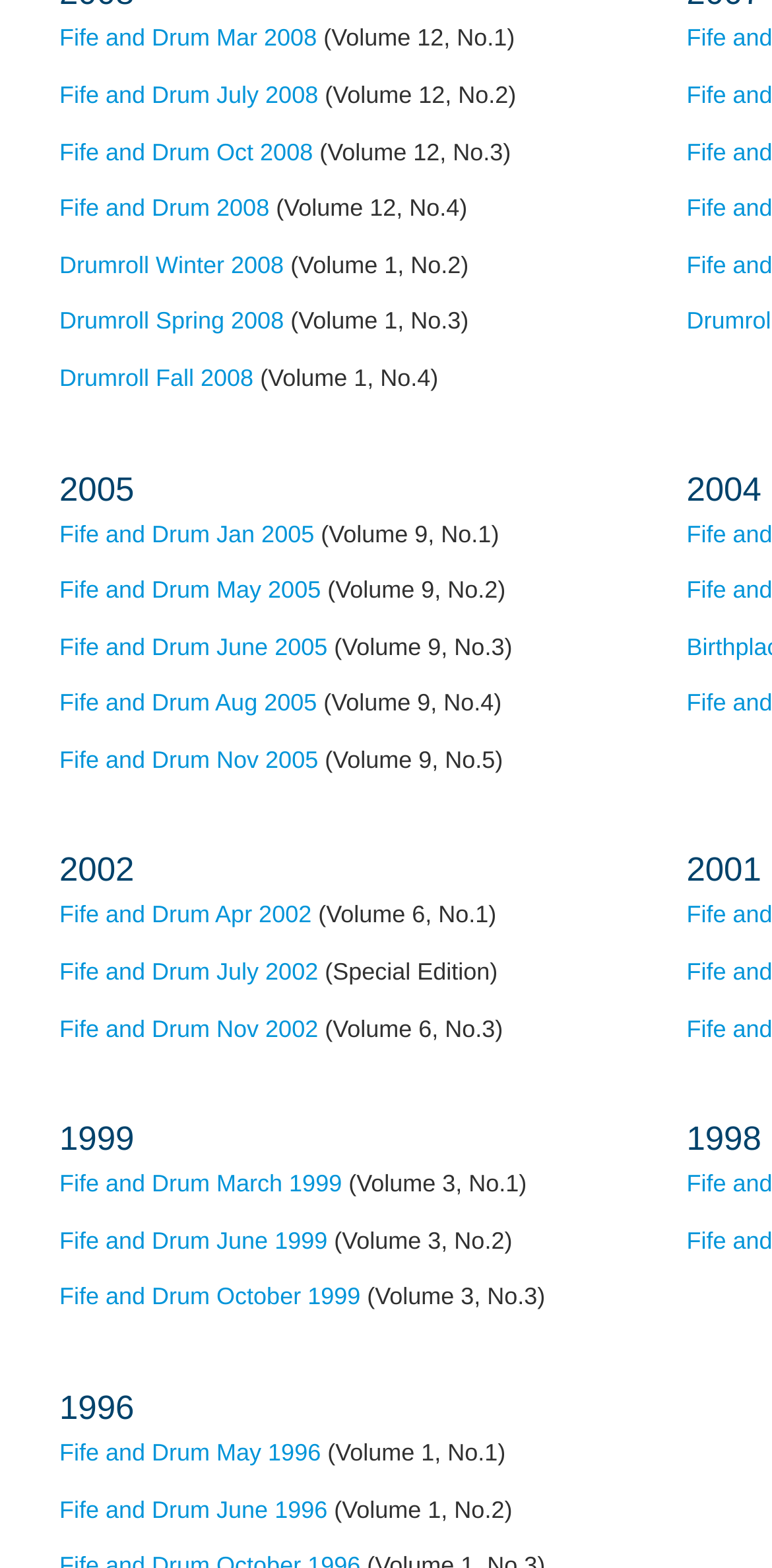How many Drumroll issues are available?
Please provide a single word or phrase in response based on the screenshot.

3